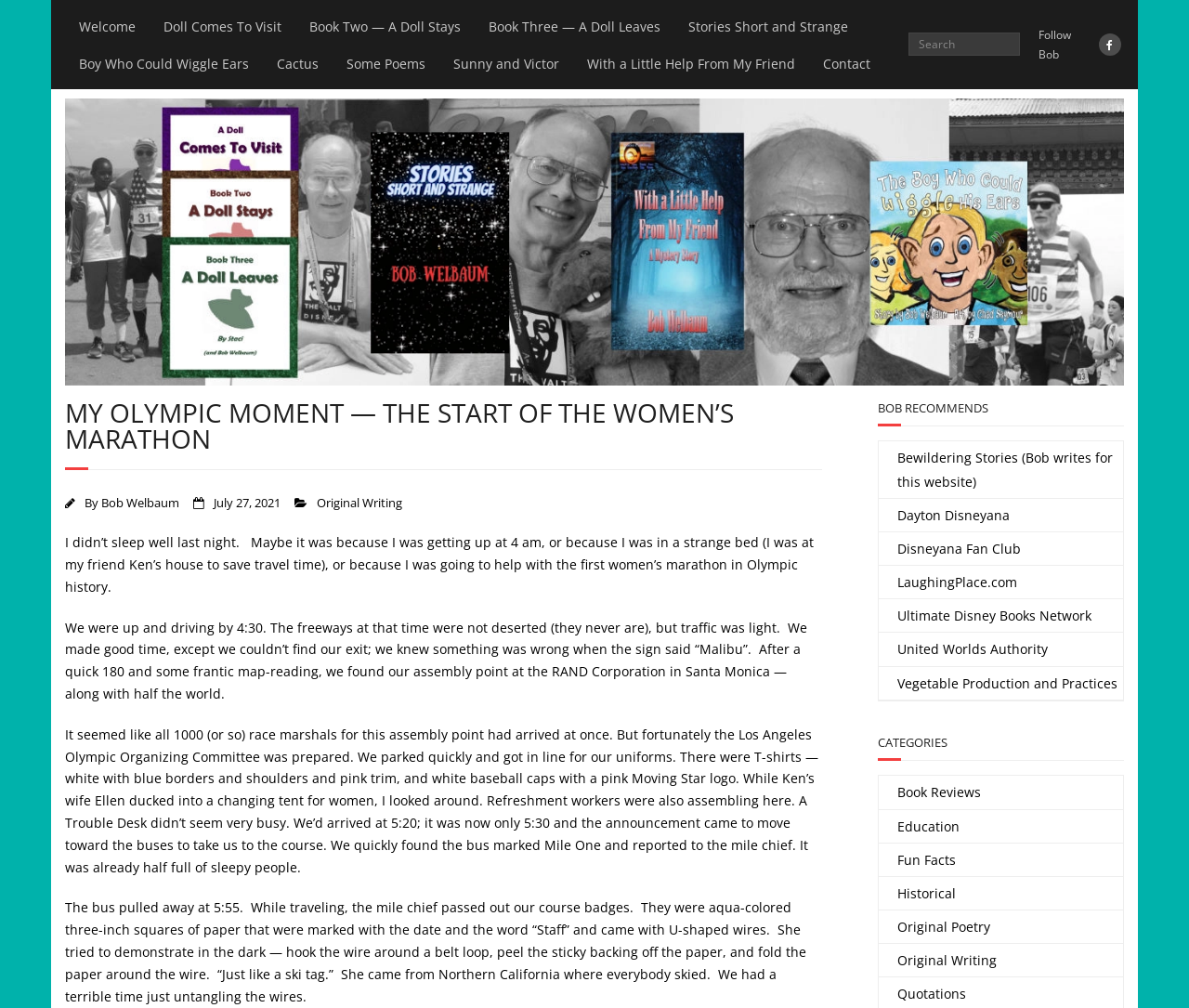Examine the image and give a thorough answer to the following question:
What is the name of the website that Bob writes for?

The name of the website can be found in the 'BOB RECOMMENDS' section, where it says 'Bewildering Stories (Bob writes for this website)'.